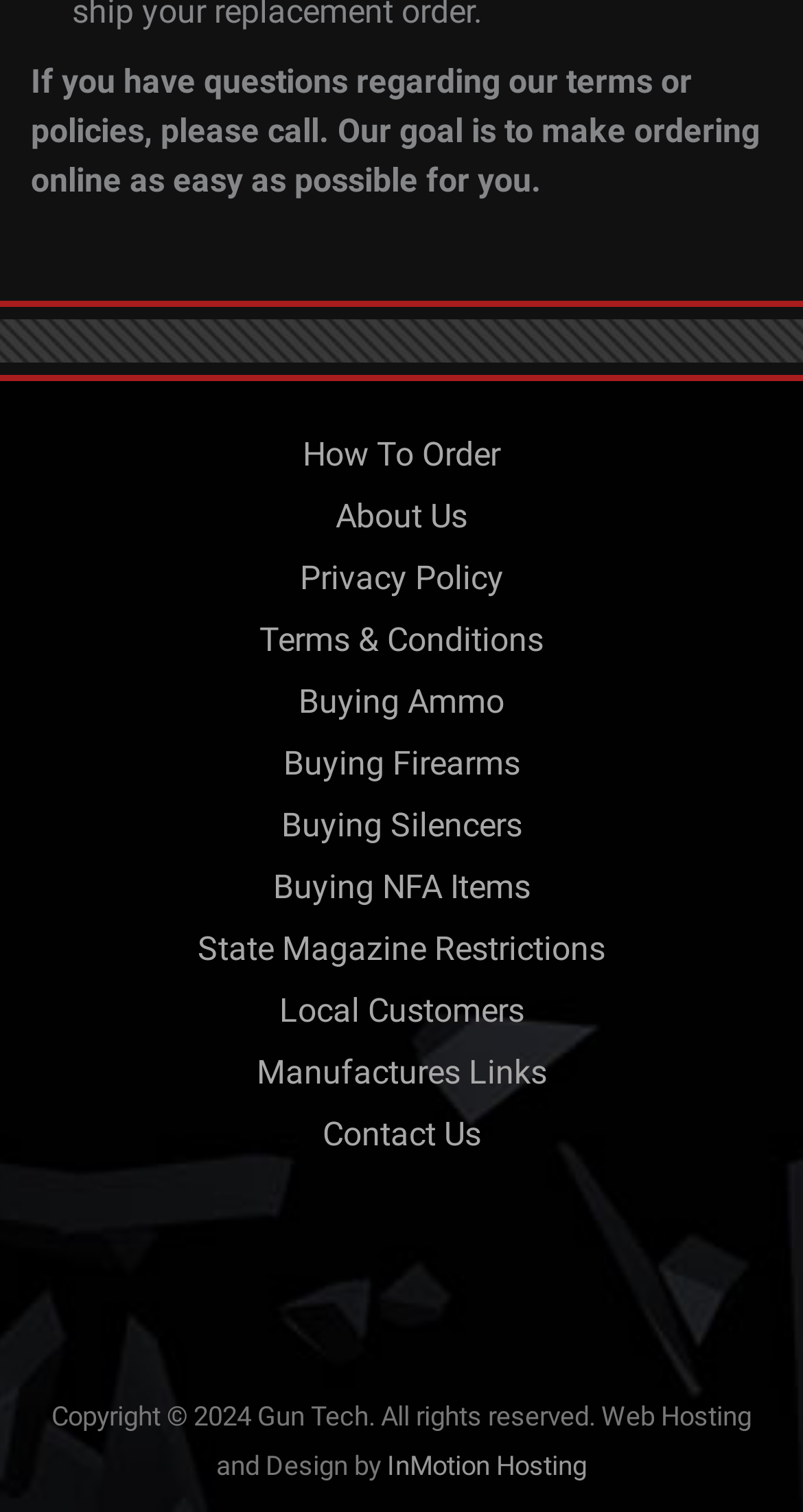Determine the bounding box coordinates for the UI element with the following description: "DEVA Park Home". The coordinates should be four float numbers between 0 and 1, represented as [left, top, right, bottom].

None